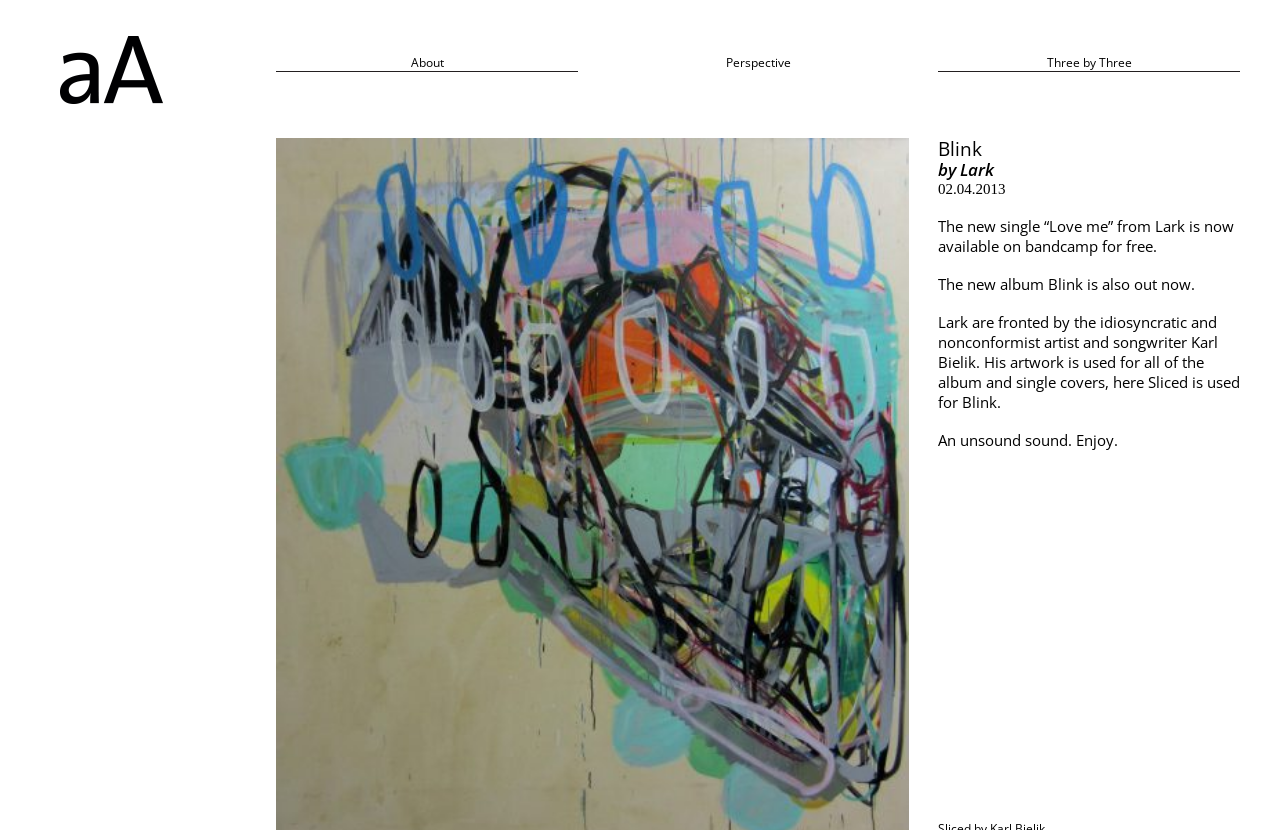When was the album Blink released?
Provide a detailed and extensive answer to the question.

The question asks for the release date of the album Blink, which can be found in the heading element with the text '02.04.2013'.